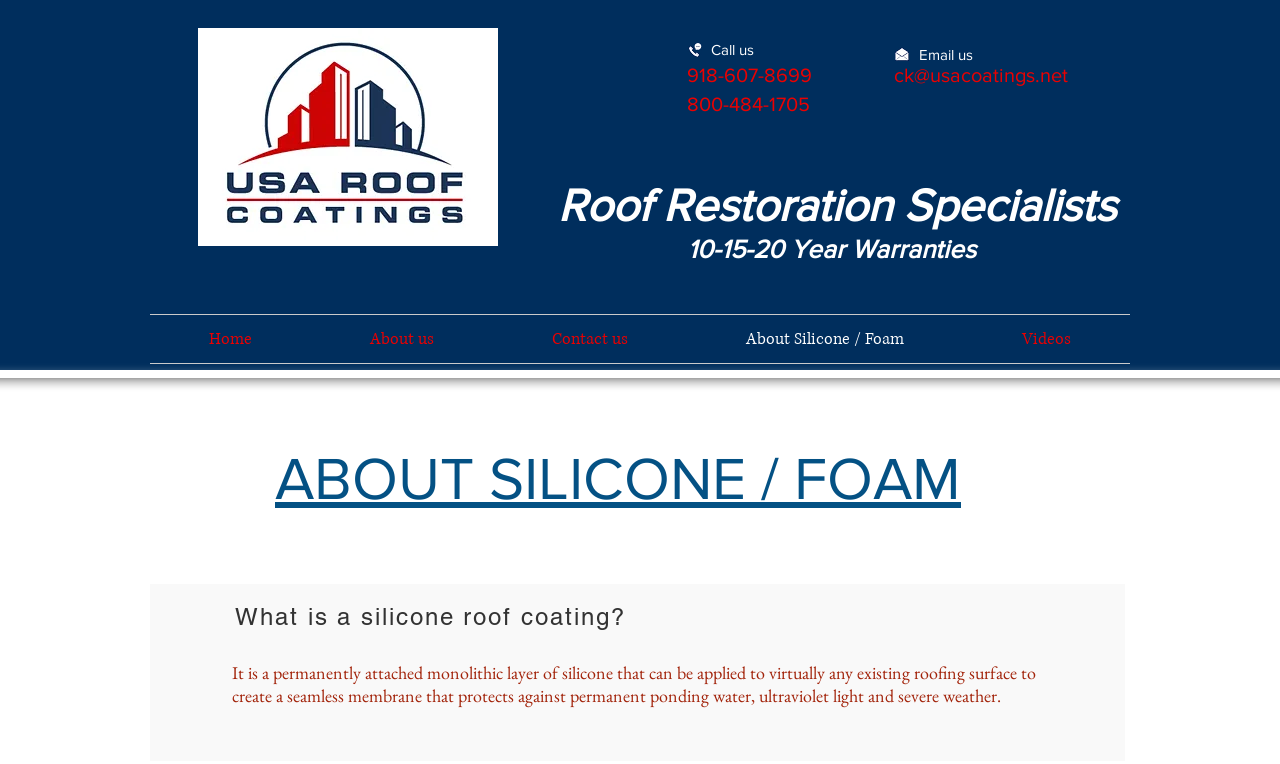What is the purpose of a silicone roof coating?
Refer to the image and give a detailed response to the question.

I found the purpose of a silicone roof coating by reading the StaticText element on the webpage. Specifically, it states that a silicone roof coating 'protects against permanent ponding water, ultraviolet light and severe weather'.